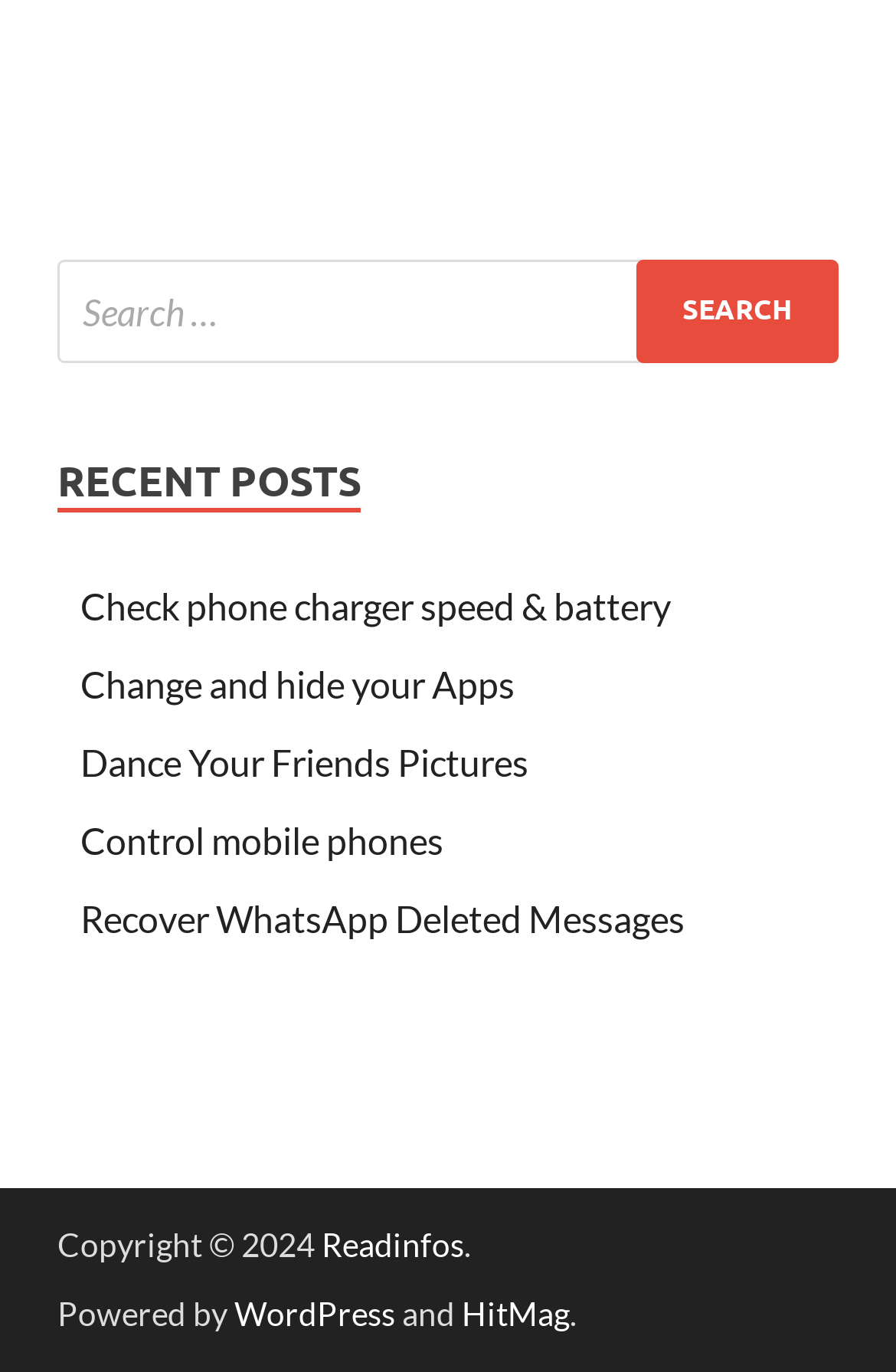What is the purpose of the search box?
Look at the image and answer the question using a single word or phrase.

Search for posts